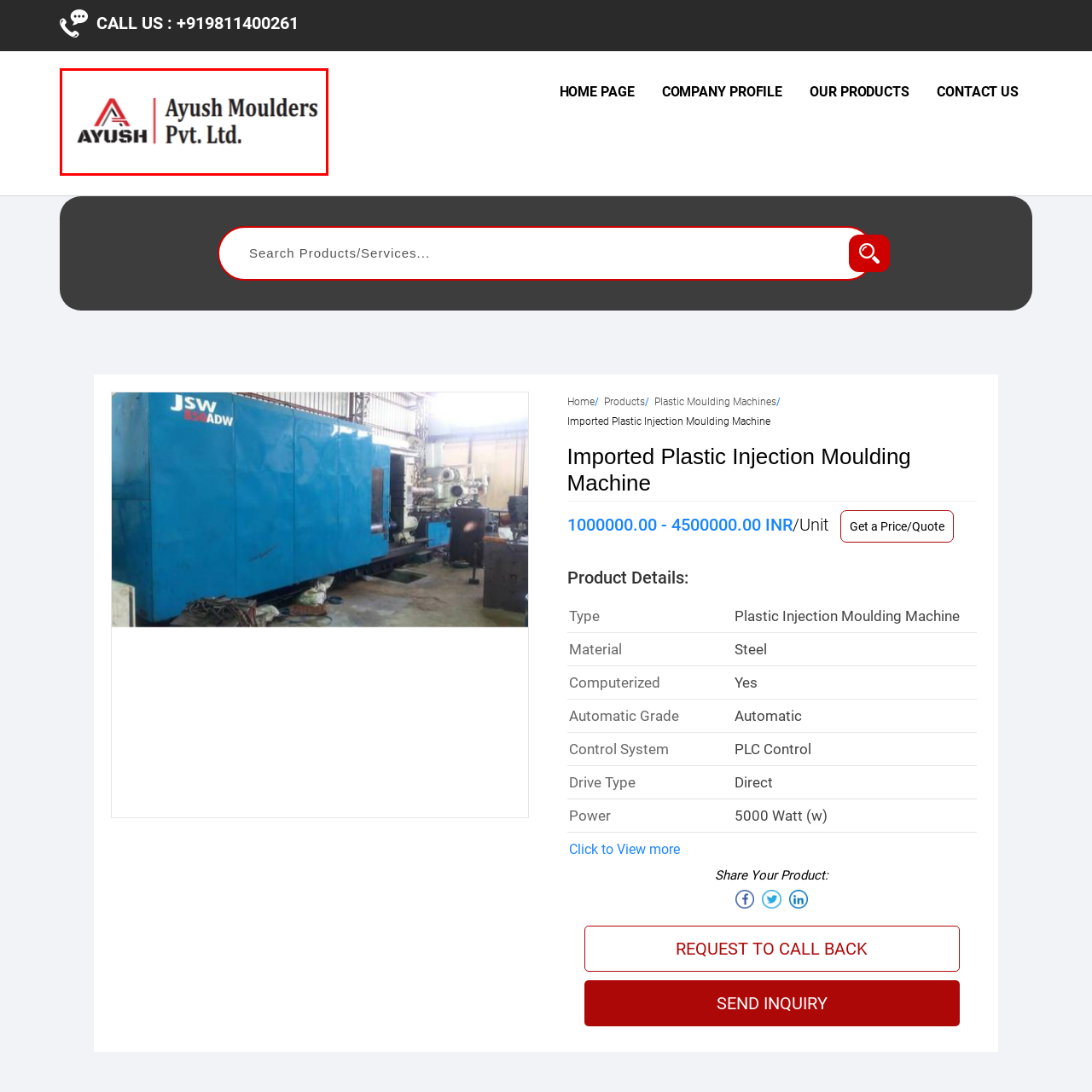What type of font is used for the company name?
Check the image inside the red bounding box and provide your answer in a single word or short phrase.

Modern